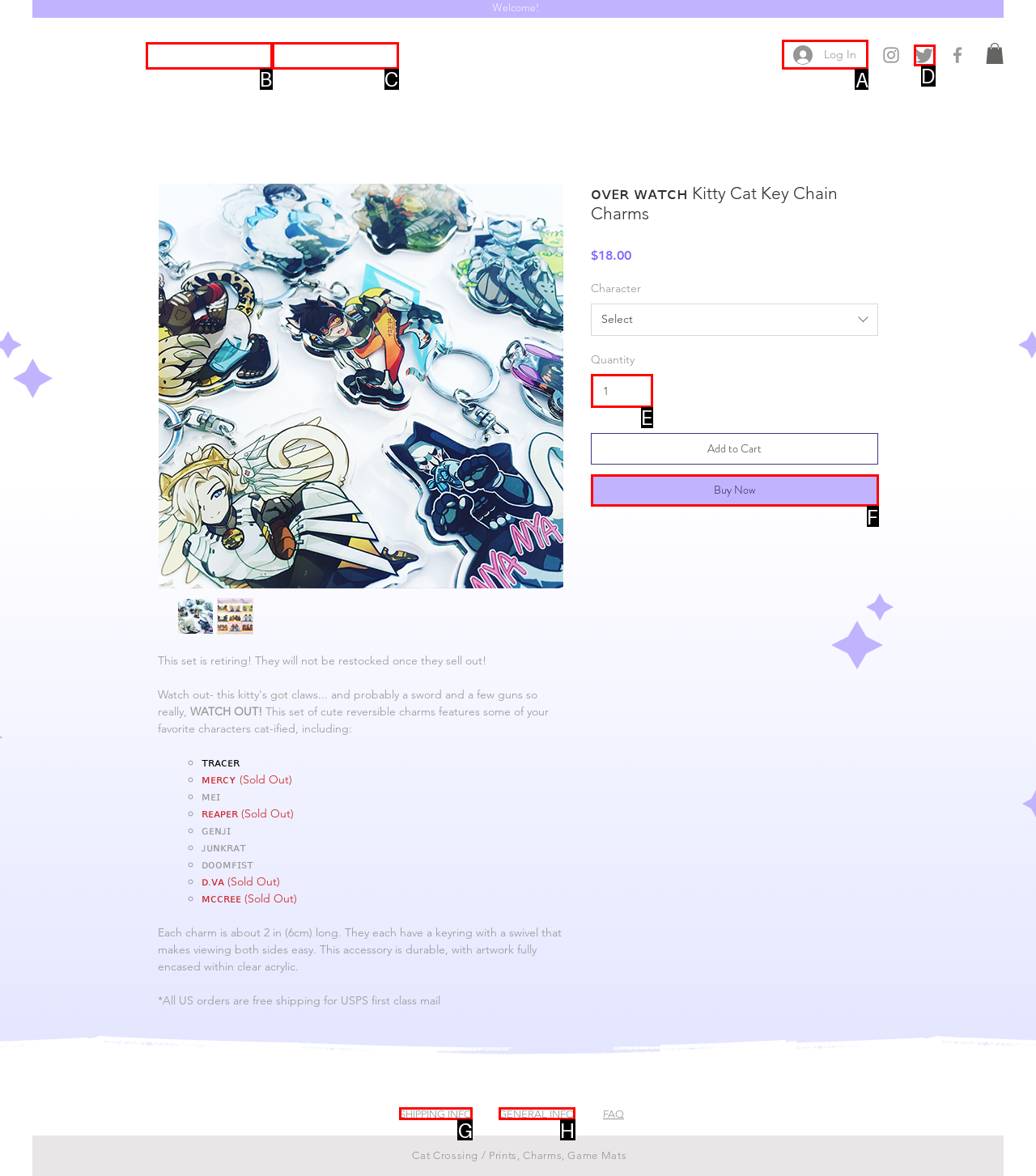Based on the choices marked in the screenshot, which letter represents the correct UI element to perform the task: Click the 'Log In' button?

A